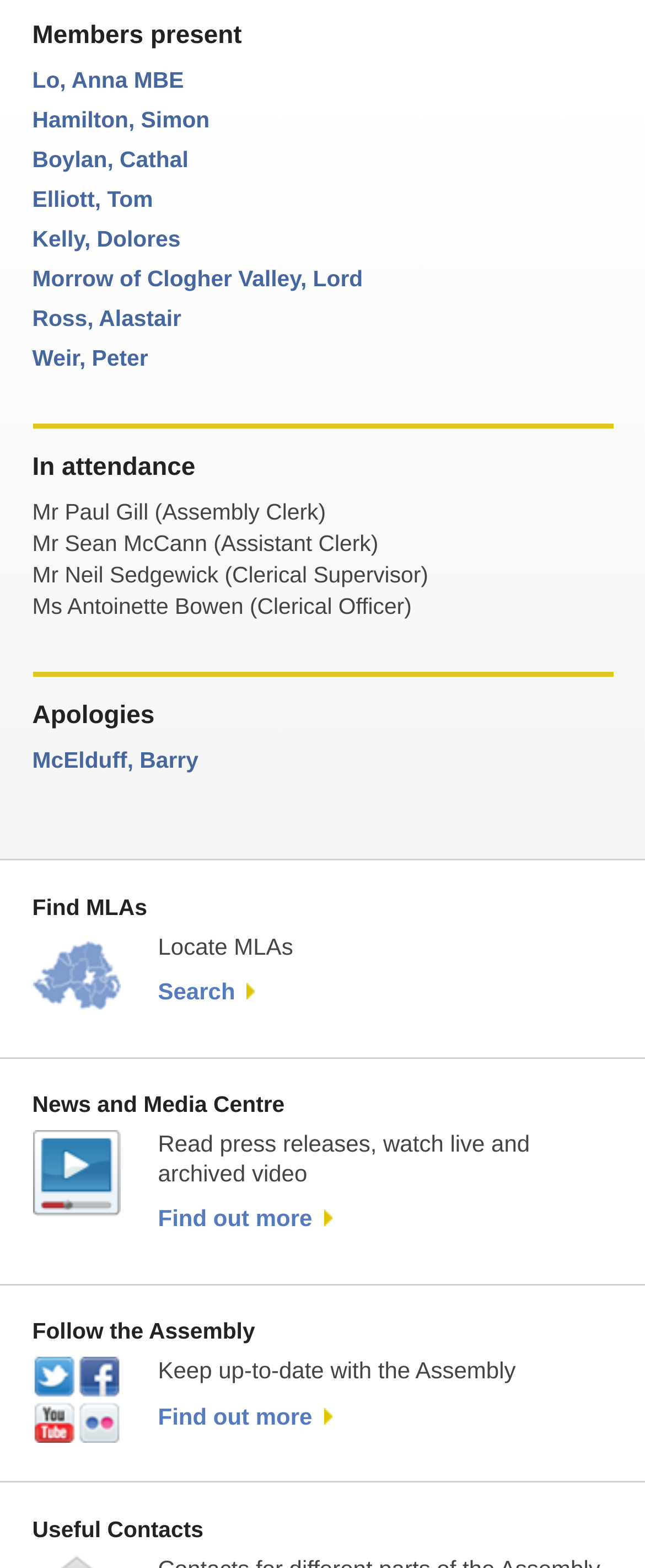Provide the bounding box coordinates of the section that needs to be clicked to accomplish the following instruction: "Read press releases and watch live videos."

[0.245, 0.769, 0.515, 0.785]